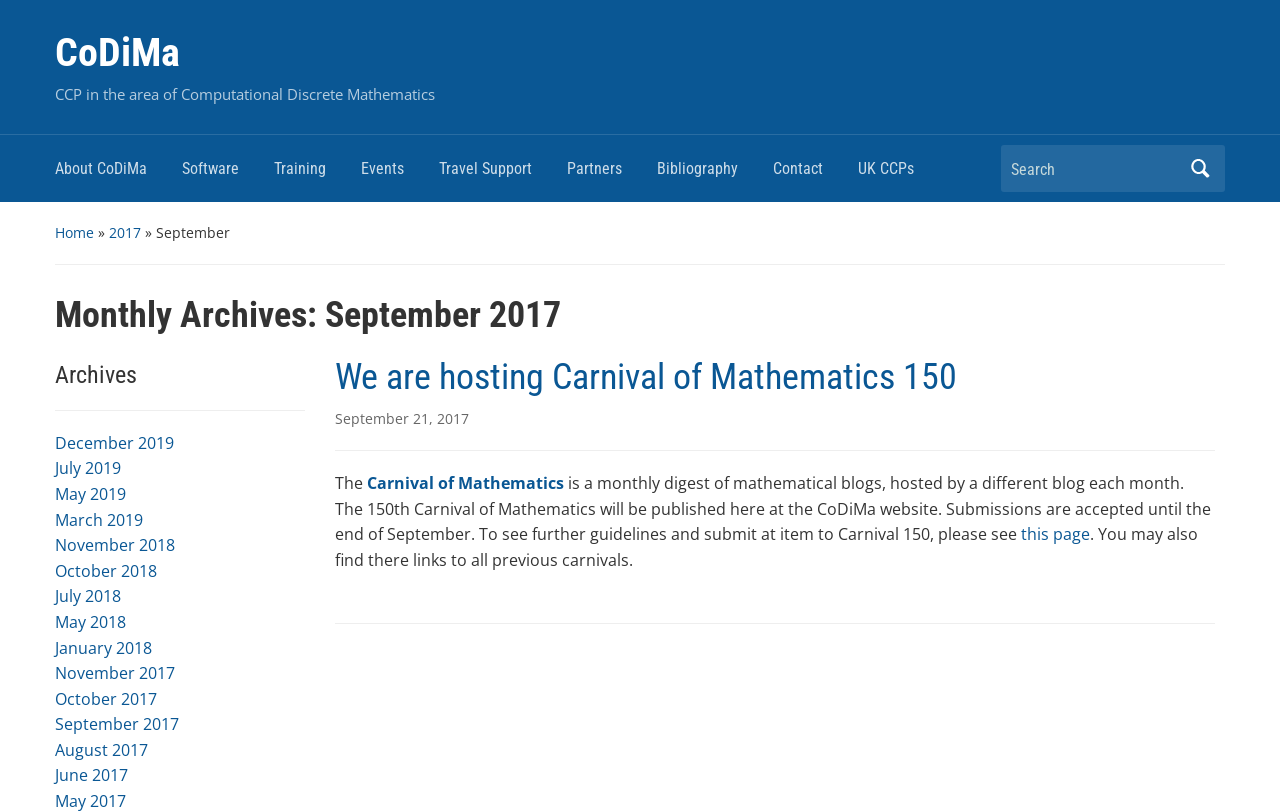Summarize the webpage comprehensively, mentioning all visible components.

The webpage is about CoDiMa, a platform focused on Computational Discrete Mathematics. At the top, there is a heading with the title "CoDiMa" and a link to the same. Below it, there is a brief description of CoDiMa, stating that it is a CCP (Computational Collaborative Project) in the area of Computational Discrete Mathematics.

To the right of the description, there are several links, including "About CoDiMa", "Software", "Training", "Events", "Travel Support", "Partners", "Bibliography", "Contact", and "UK CCPs". These links are arranged horizontally, with "About CoDiMa" on the left and "UK CCPs" on the right.

On the top-right corner, there is a search bar with a textbox and a search button. Above the search bar, there is a link to the "Home" page, followed by a "»" symbol and a link to "2017".

Below the search bar, there is a heading that reads "Monthly Archives: September 2017". Underneath it, there are several links to monthly archives, ranging from December 2019 to June 2017.

On the right side of the page, there is a heading that reads "Archives". Below it, there is a heading that reads "We are hosting Carnival of Mathematics 150". This heading is followed by a link to the same, and then a link to "September 21, 2017". There is a paragraph of text that describes the Carnival of Mathematics, stating that it is a monthly digest of mathematical blogs, and that the 150th Carnival will be published on the CoDiMa website. The paragraph also includes a link to a page where submissions can be made. Finally, there is a sentence that mentions links to all previous carnivals.